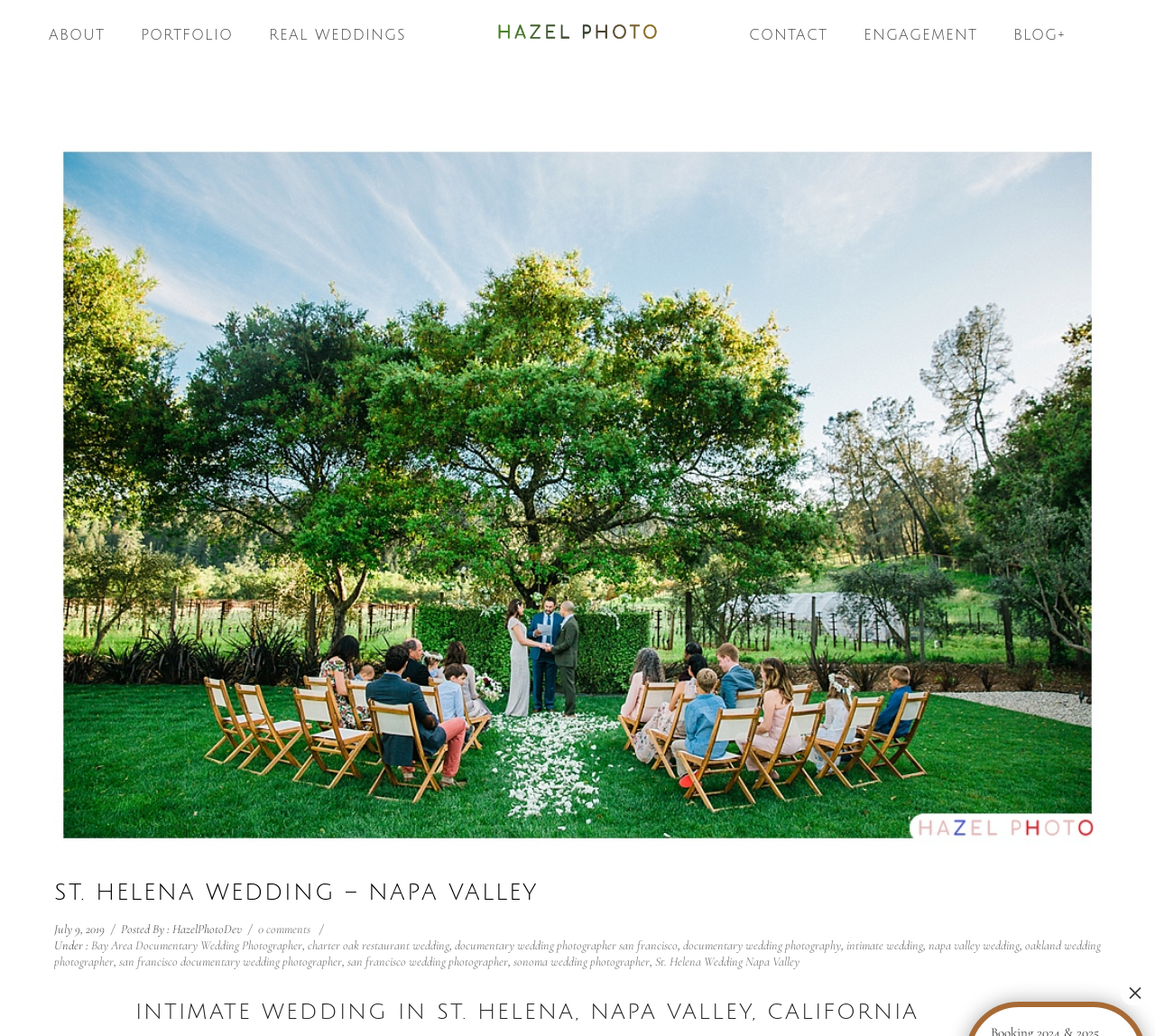Write a detailed summary of the webpage, including text, images, and layout.

This webpage is about a wedding photography service, specifically showcasing a St. Helena wedding in Napa Valley. At the top, there is a navigation menu with links to "ABOUT", "PORTFOLIO", "REAL WEDDINGS", "CONTACT", "ENGAGEMENT", and "BLOG+". 

Below the navigation menu, there is a large image that takes up most of the page, which is a photo of an intimate wedding in St. Helena, Napa Valley. The image has a link to the same title. Above the image, there is a header with the title "ST. HELENA WEDDING – NAPA VALLEY" which is also a link.

To the right of the image, there is a section with metadata about the post, including the date "July 9, 2019", the author "HazelPhotoDev", and a comment count of "0 comments". Below this section, there are several tags or categories related to the post, including "Bay Area Documentary Wedding Photographer", "charter oak restaurant wedding", and "napa valley wedding", among others.

At the very bottom of the page, there is a button to "Close" something, likely a modal window or popup.